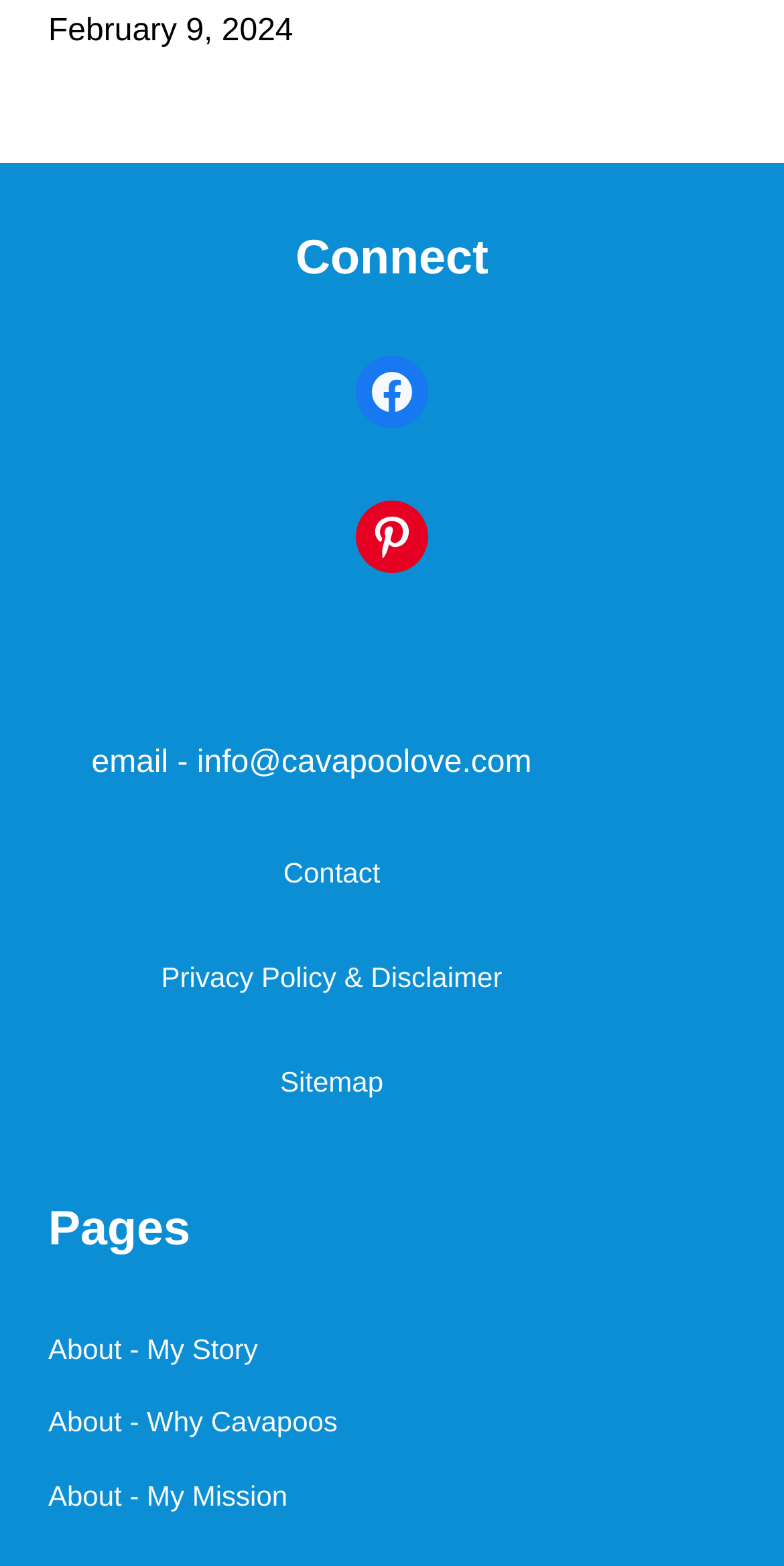Show the bounding box coordinates for the HTML element as described: "About - My Story".

[0.062, 0.851, 0.329, 0.871]